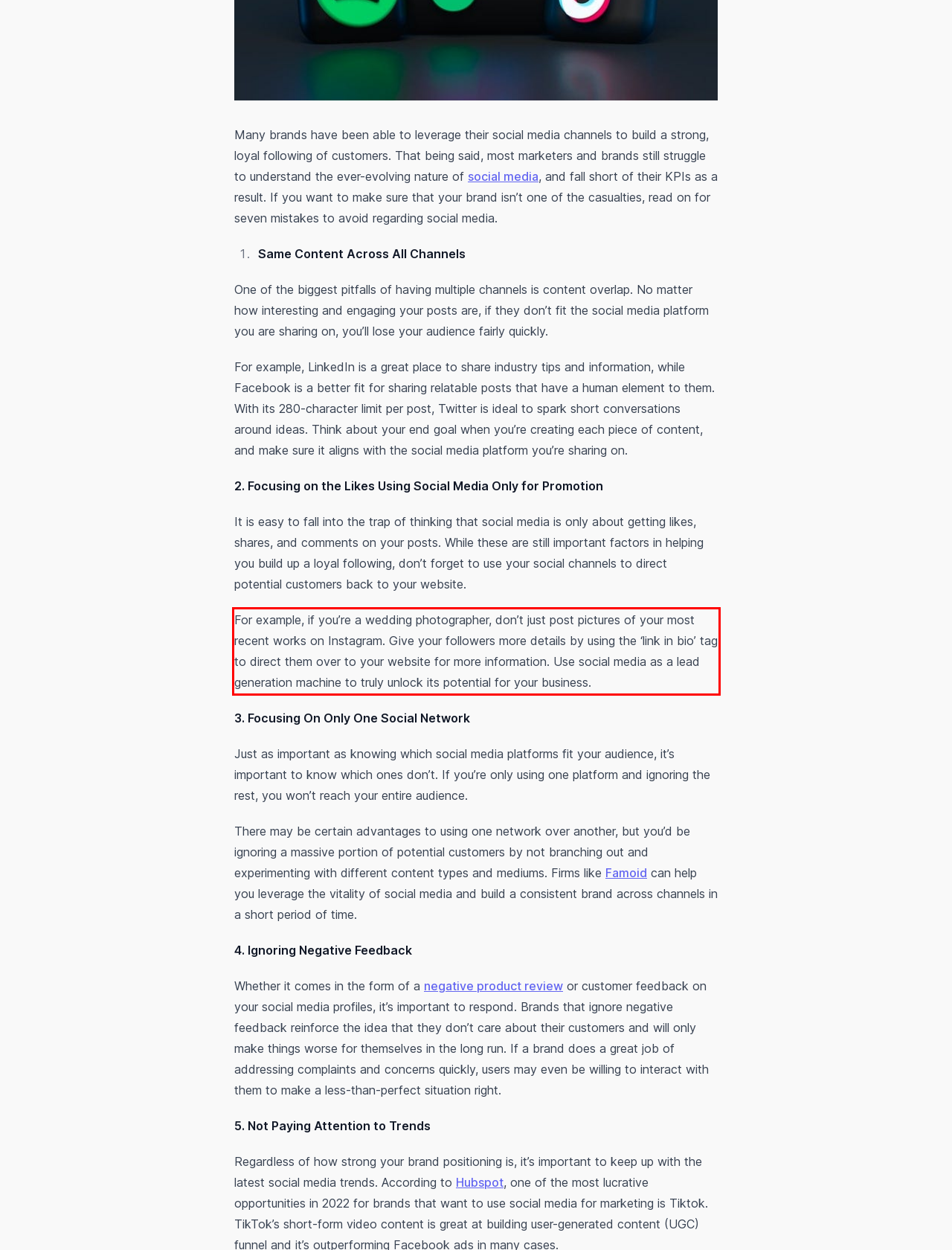Inspect the webpage screenshot that has a red bounding box and use OCR technology to read and display the text inside the red bounding box.

For example, if you’re a wedding photographer, don’t just post pictures of your most recent works on Instagram. Give your followers more details by using the ‘link in bio’ tag to direct them over to your website for more information. Use social media as a lead generation machine to truly unlock its potential for your business.